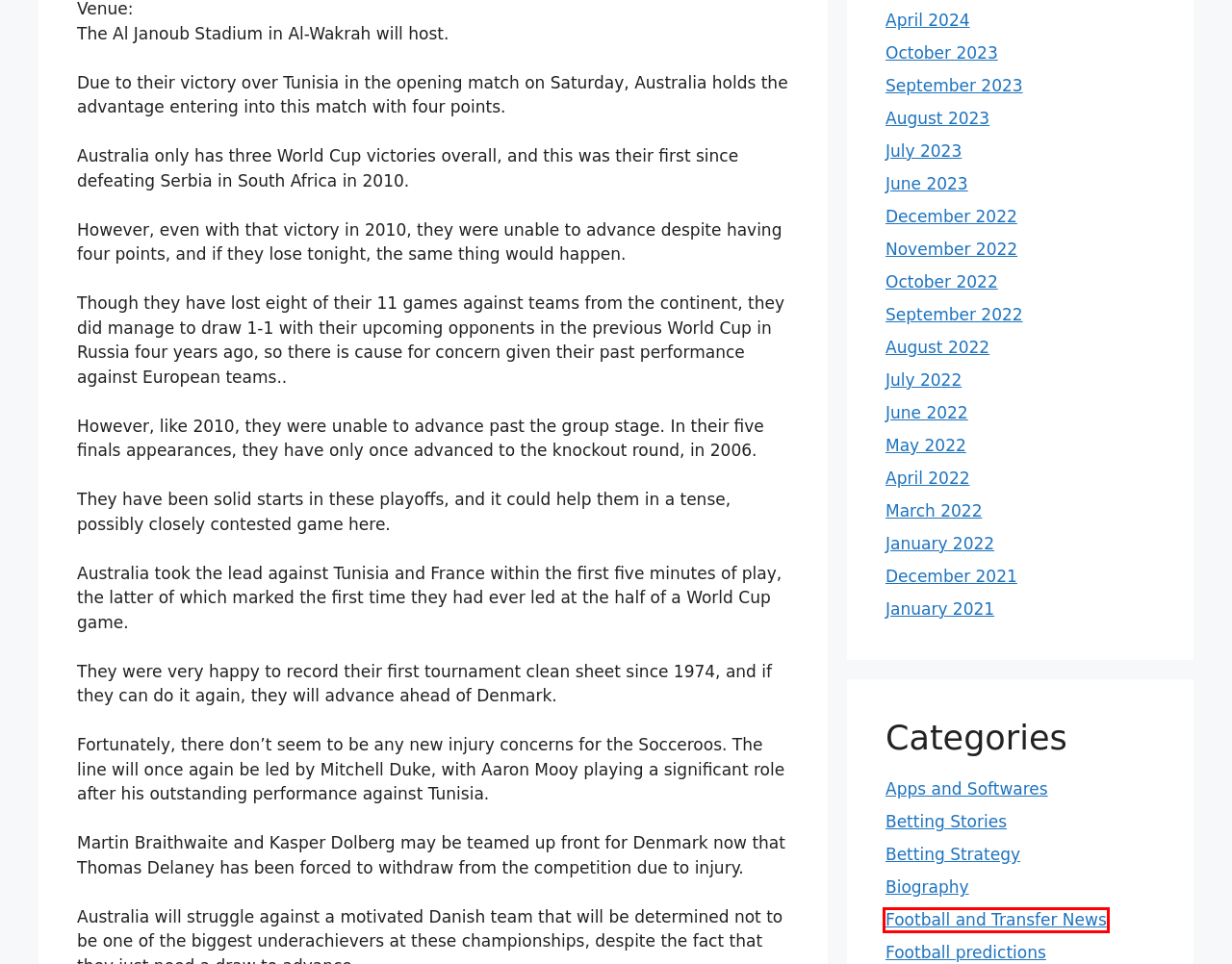A screenshot of a webpage is given with a red bounding box around a UI element. Choose the description that best matches the new webpage shown after clicking the element within the red bounding box. Here are the candidates:
A. Biography - Besoccer
B. Betting Strategy - Besoccer
C. About us - Besoccer
D. Übersetzungsbüro Nordischen Sprachen Baltic Media® ISO 9001
E. Soccer tips - Besoccer
F. Cameroon v Serbia preview and prediction - Besoccer
G. Ppsspp iso - Besoccer
H. Football and Transfer News - Besoccer

H